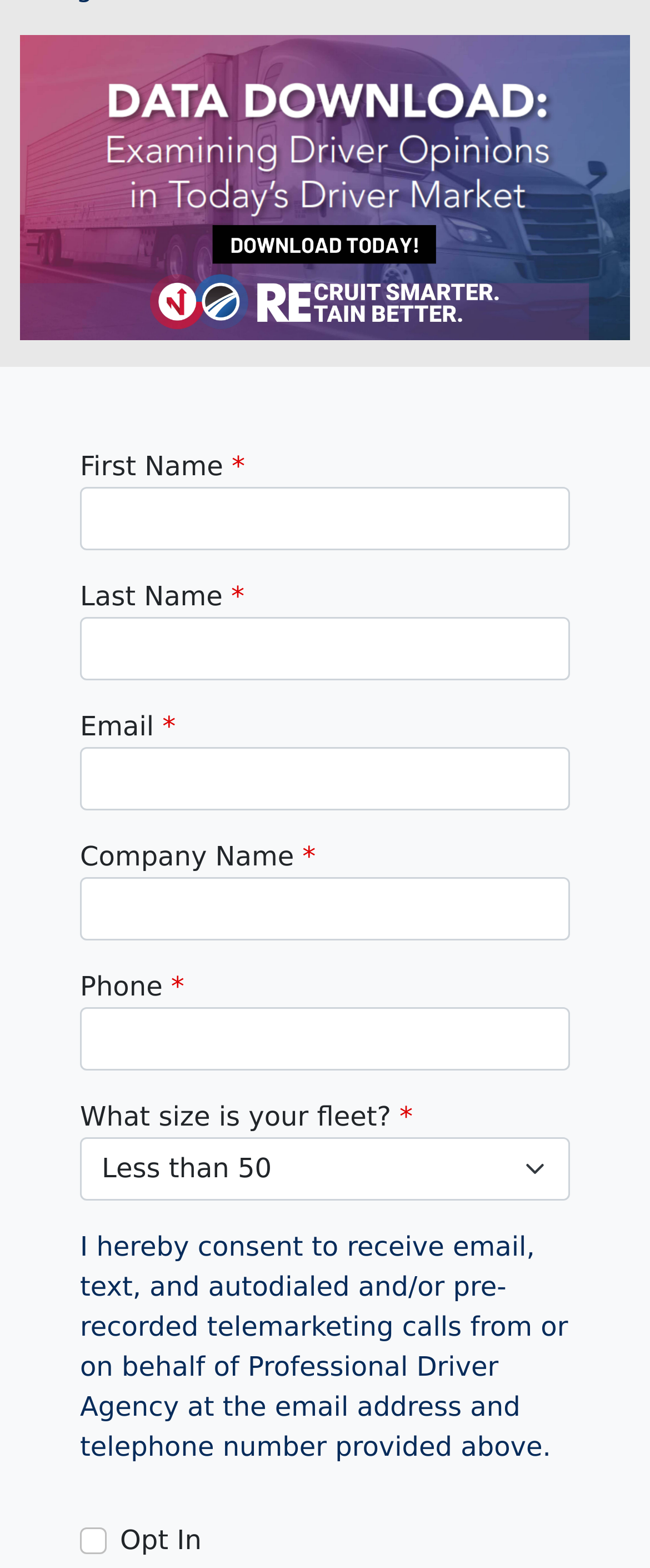Please determine the bounding box coordinates of the element's region to click in order to carry out the following instruction: "Enter email". The coordinates should be four float numbers between 0 and 1, i.e., [left, top, right, bottom].

[0.123, 0.476, 0.877, 0.517]